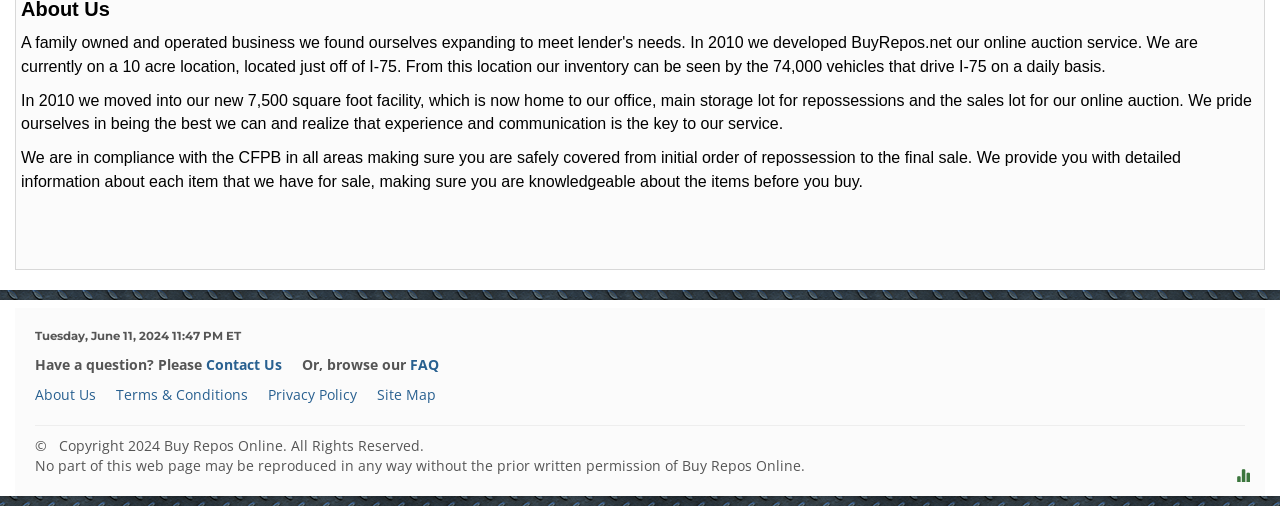Find the bounding box coordinates for the element described here: "We were STAs".

None